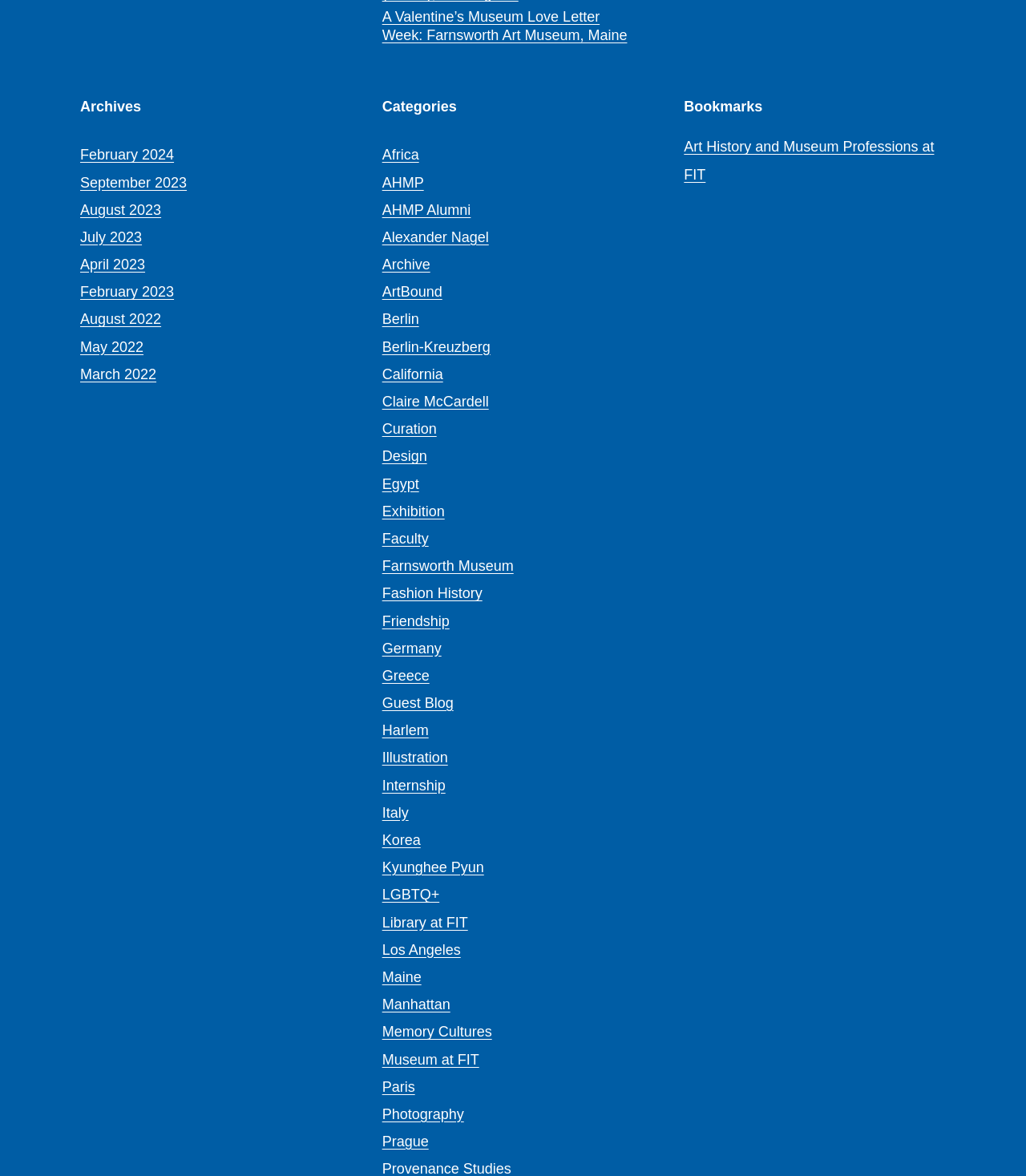Could you locate the bounding box coordinates for the section that should be clicked to accomplish this task: "View archives".

[0.078, 0.083, 0.333, 0.1]